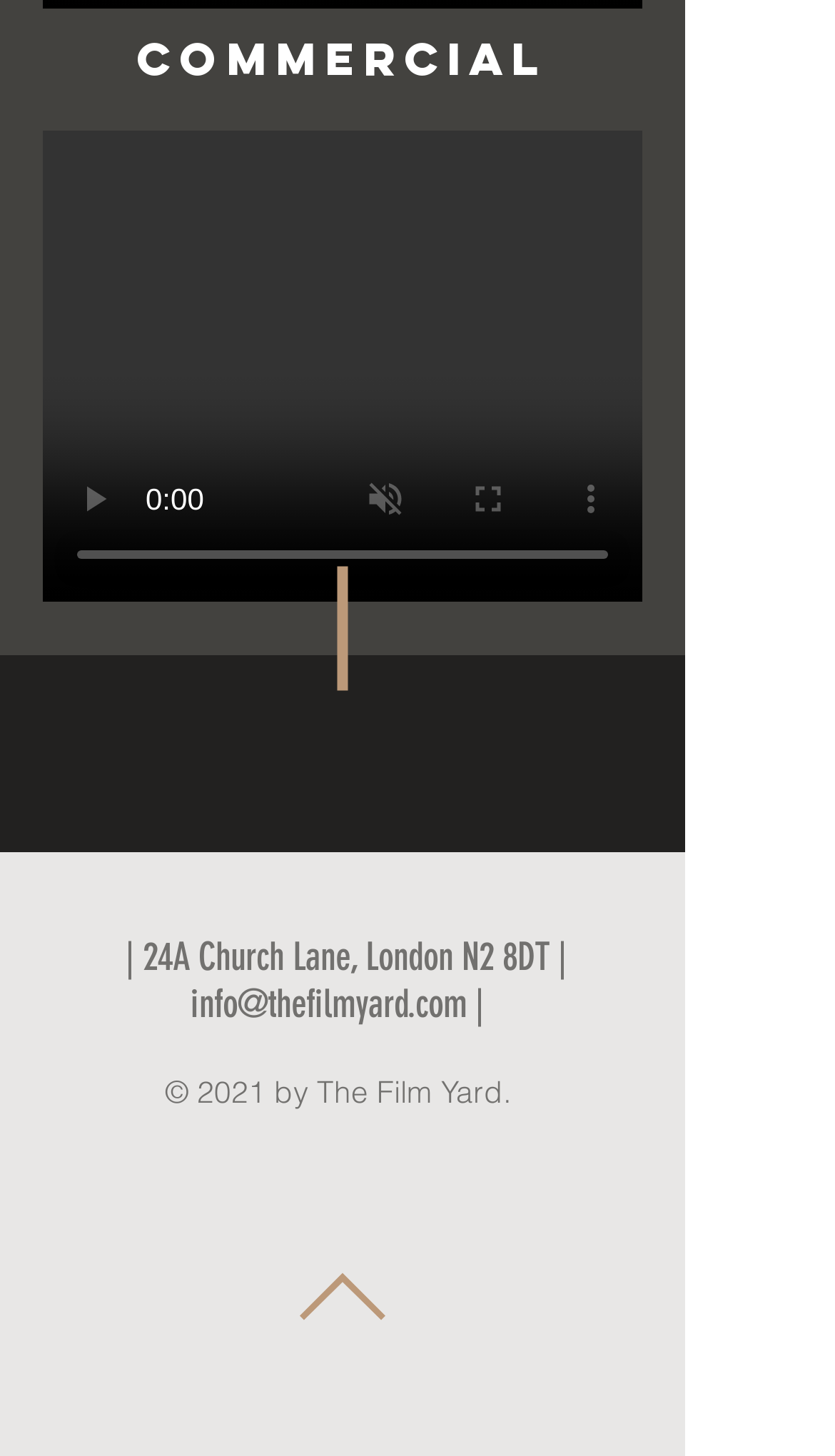Calculate the bounding box coordinates for the UI element based on the following description: "info@thefilmyard.com". Ensure the coordinates are four float numbers between 0 and 1, i.e., [left, top, right, bottom].

[0.228, 0.674, 0.559, 0.706]